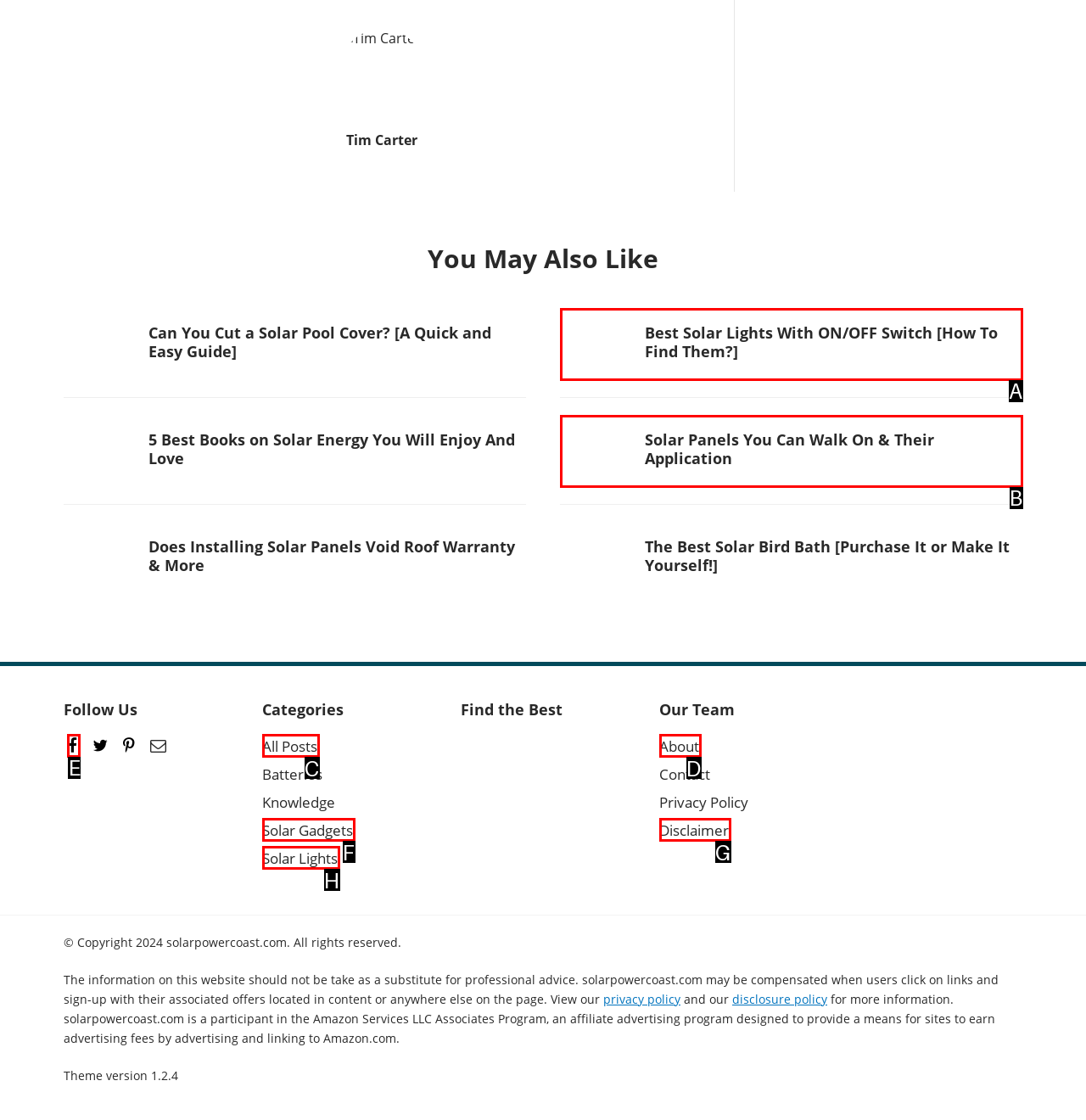Identify the correct letter of the UI element to click for this task: Follow Us on Facebook
Respond with the letter from the listed options.

E